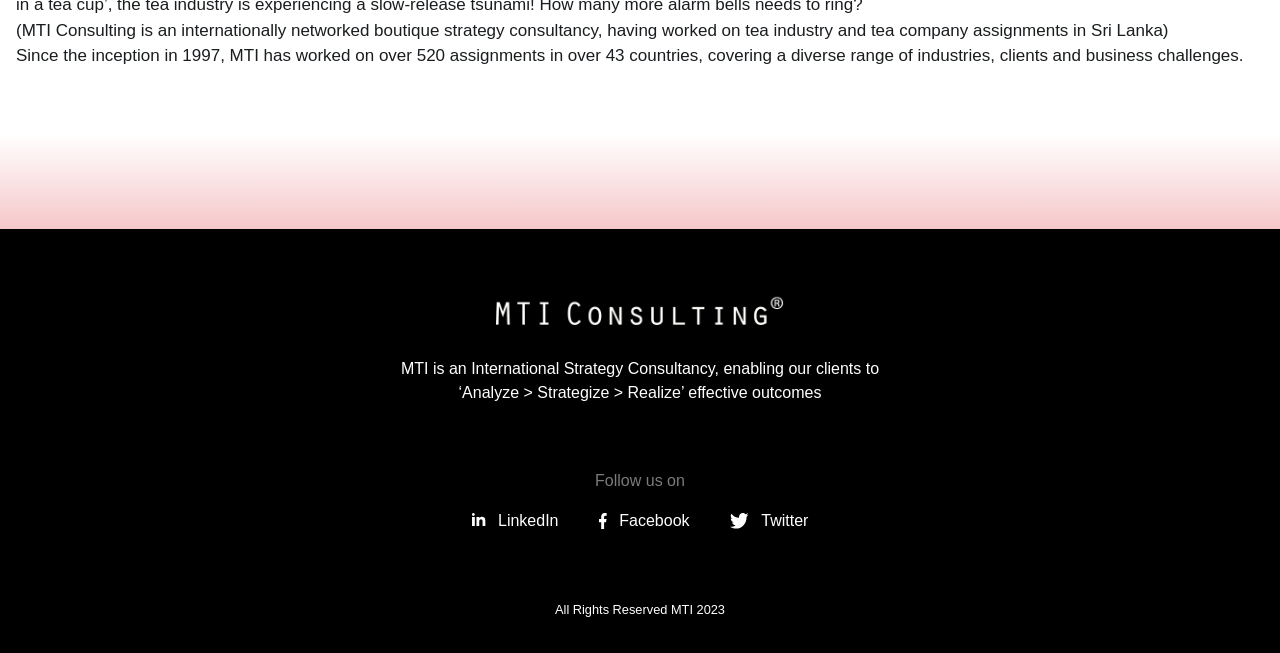What industry has MTI Consulting worked on in Sri Lanka?
Make sure to answer the question with a detailed and comprehensive explanation.

According to the StaticText element with bounding box coordinates [0.013, 0.031, 0.913, 0.06], MTI Consulting has worked on tea industry and tea company assignments in Sri Lanka.